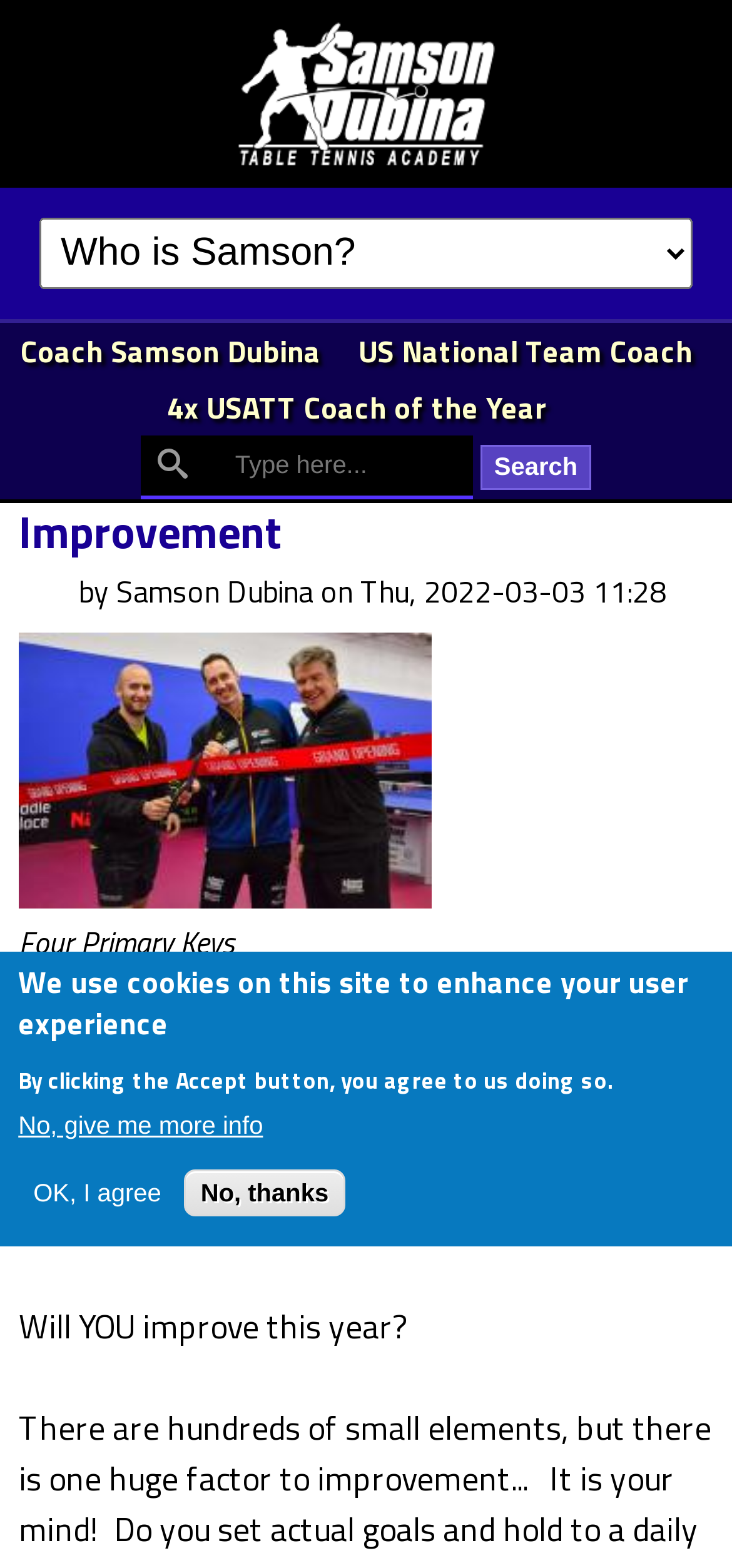What is the title of the latest article?
Please answer the question as detailed as possible.

From the StaticText 'Four Primary Keys', we can determine the title of the latest article.